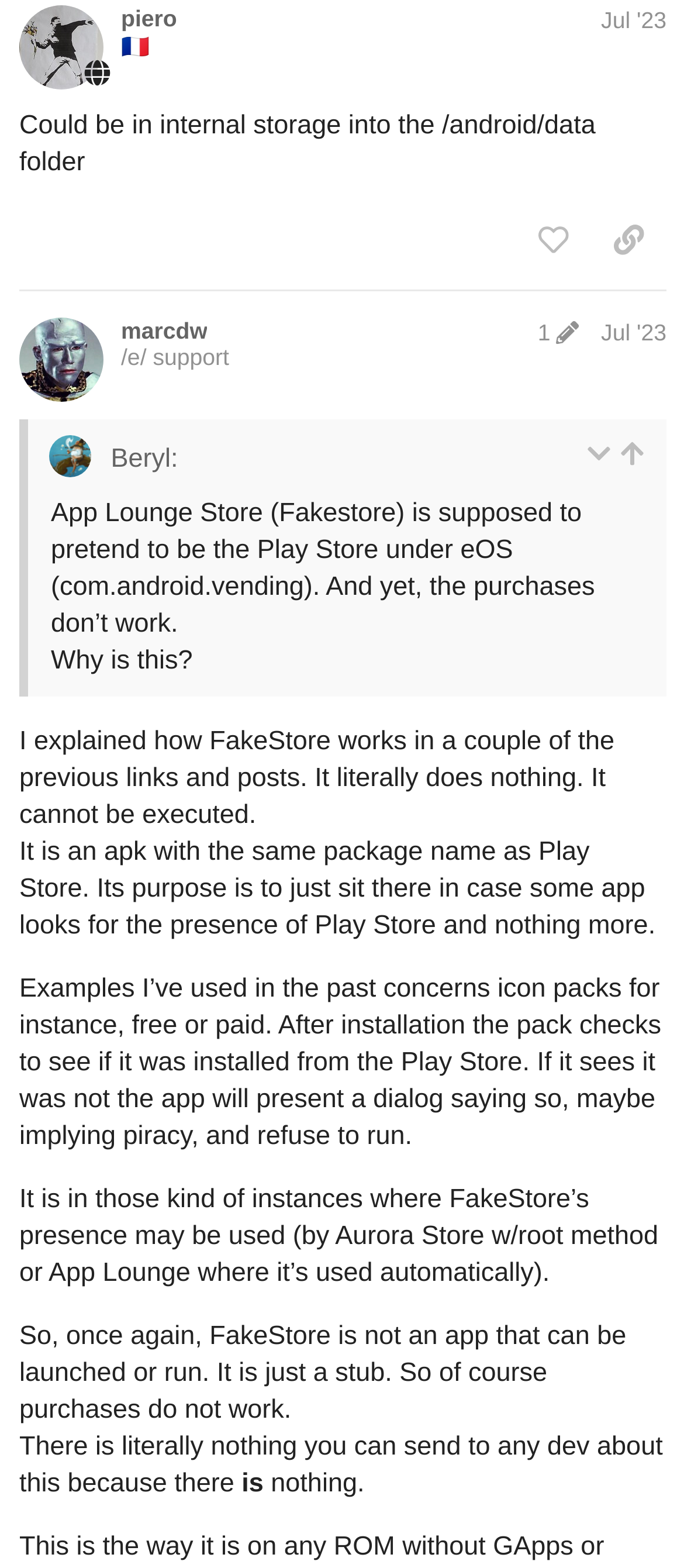What is the purpose of FakeStore?
Use the image to answer the question with a single word or phrase.

To pretend to be Play Store